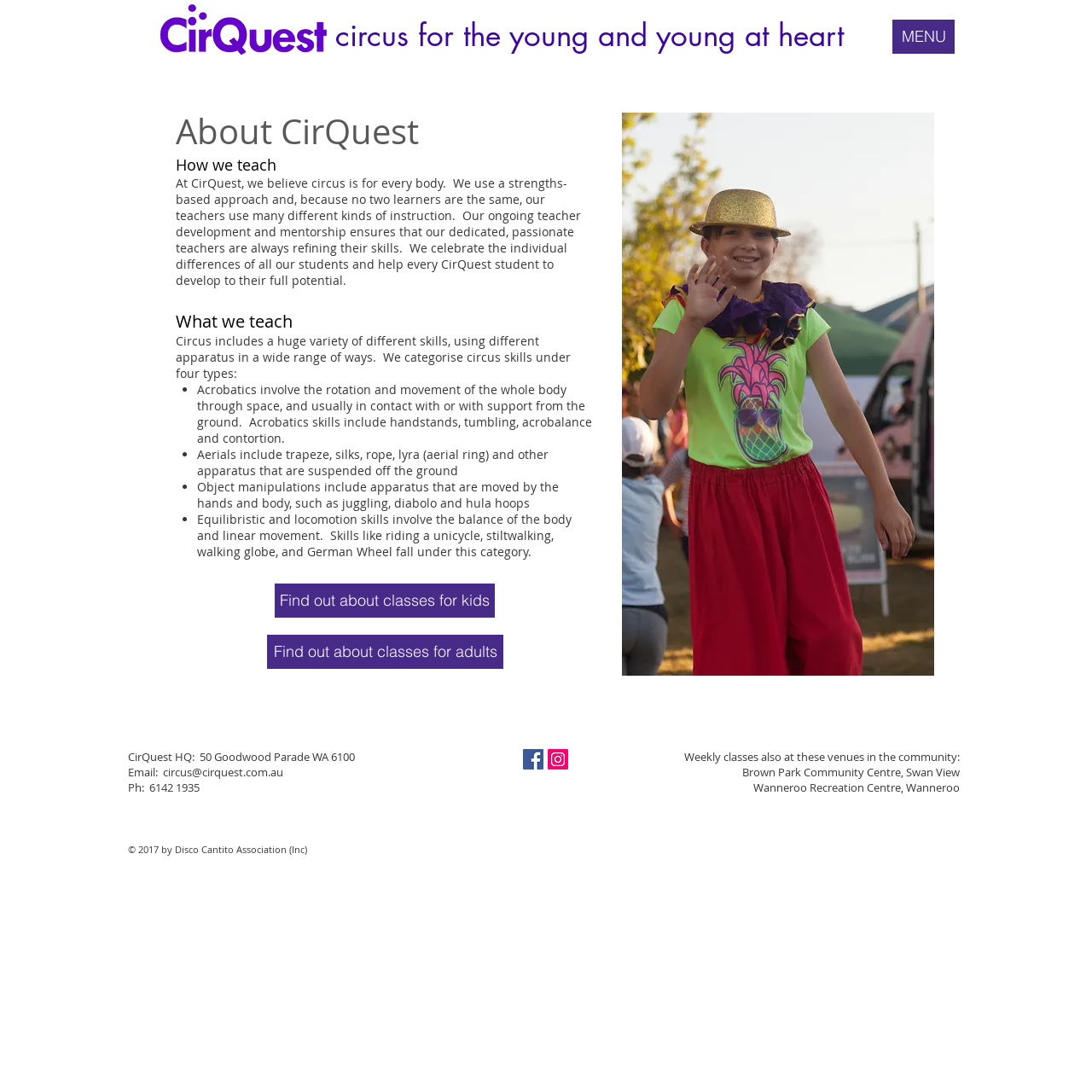Examine the screenshot and answer the question in as much detail as possible: What is the purpose of the 'MENU' button?

The 'MENU' button is located at the top right corner of the webpage, and its purpose is to provide a way for users to navigate the website, likely by displaying a menu of options or links to other pages.